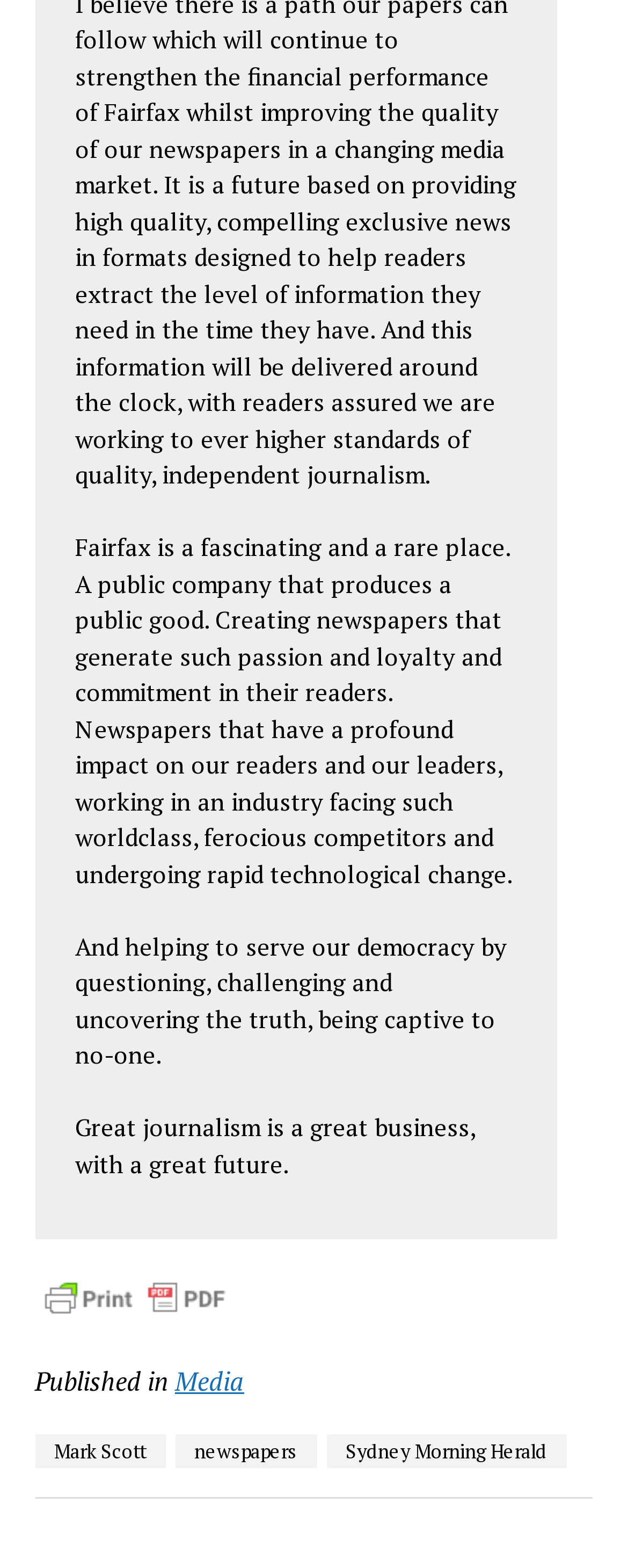Locate the bounding box coordinates of the UI element described by: "title="Printer Friendly, PDF & Email"". The bounding box coordinates should consist of four float numbers between 0 and 1, i.e., [left, top, right, bottom].

[0.056, 0.813, 0.373, 0.844]